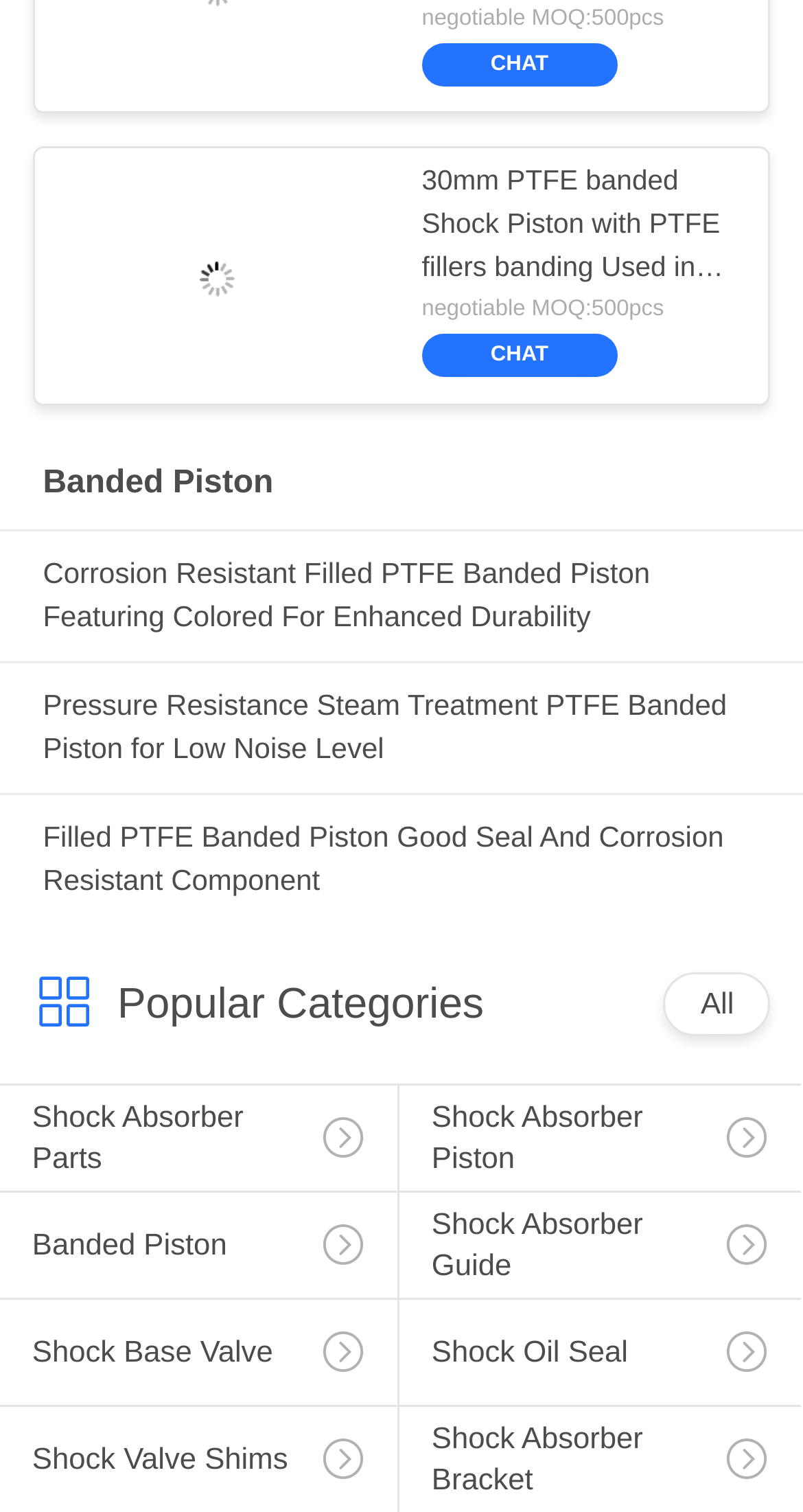Answer this question using a single word or a brief phrase:
What is the purpose of the links with the '' symbol?

To filter products